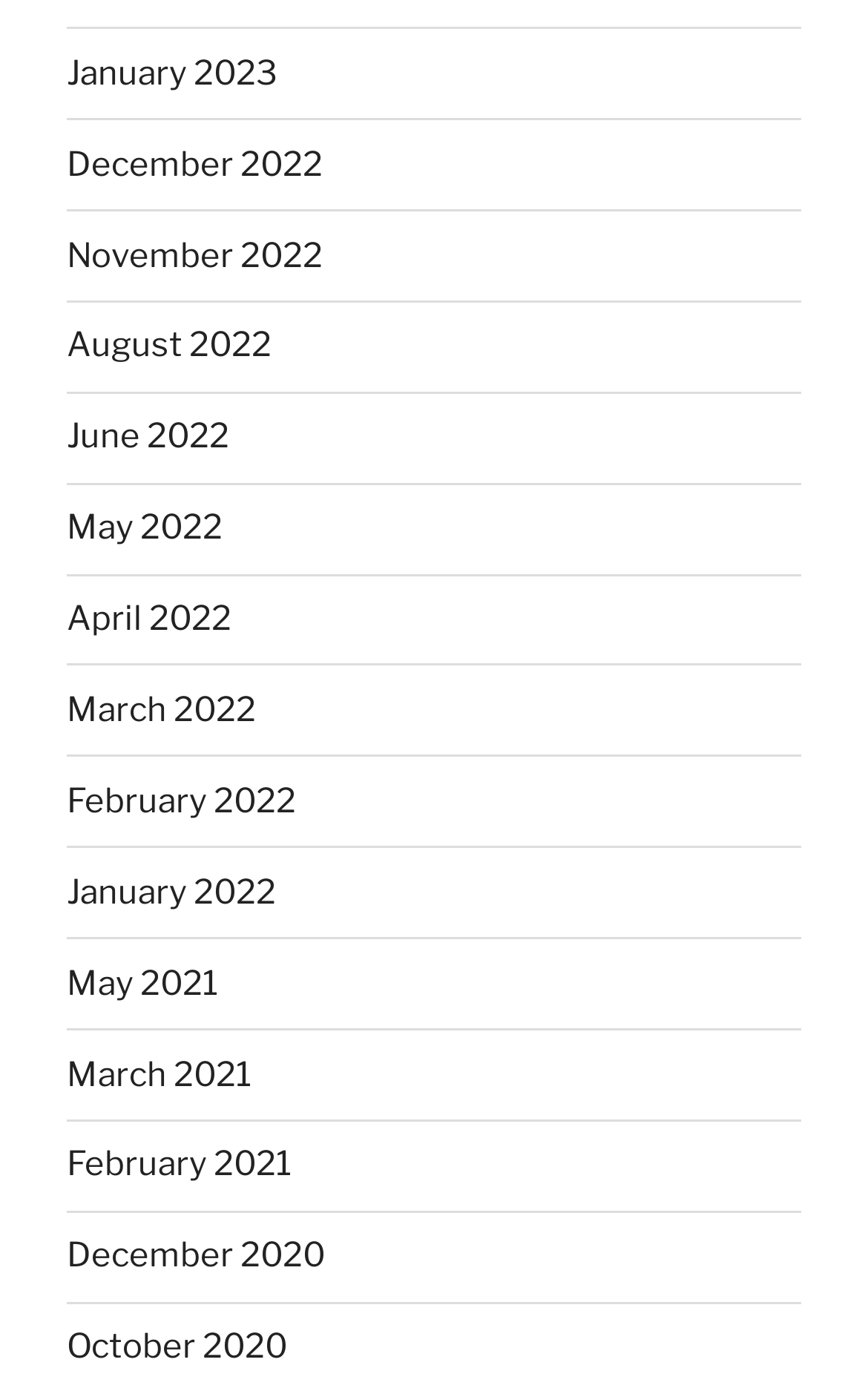Could you locate the bounding box coordinates for the section that should be clicked to accomplish this task: "Go to December 2022".

[0.077, 0.103, 0.372, 0.132]